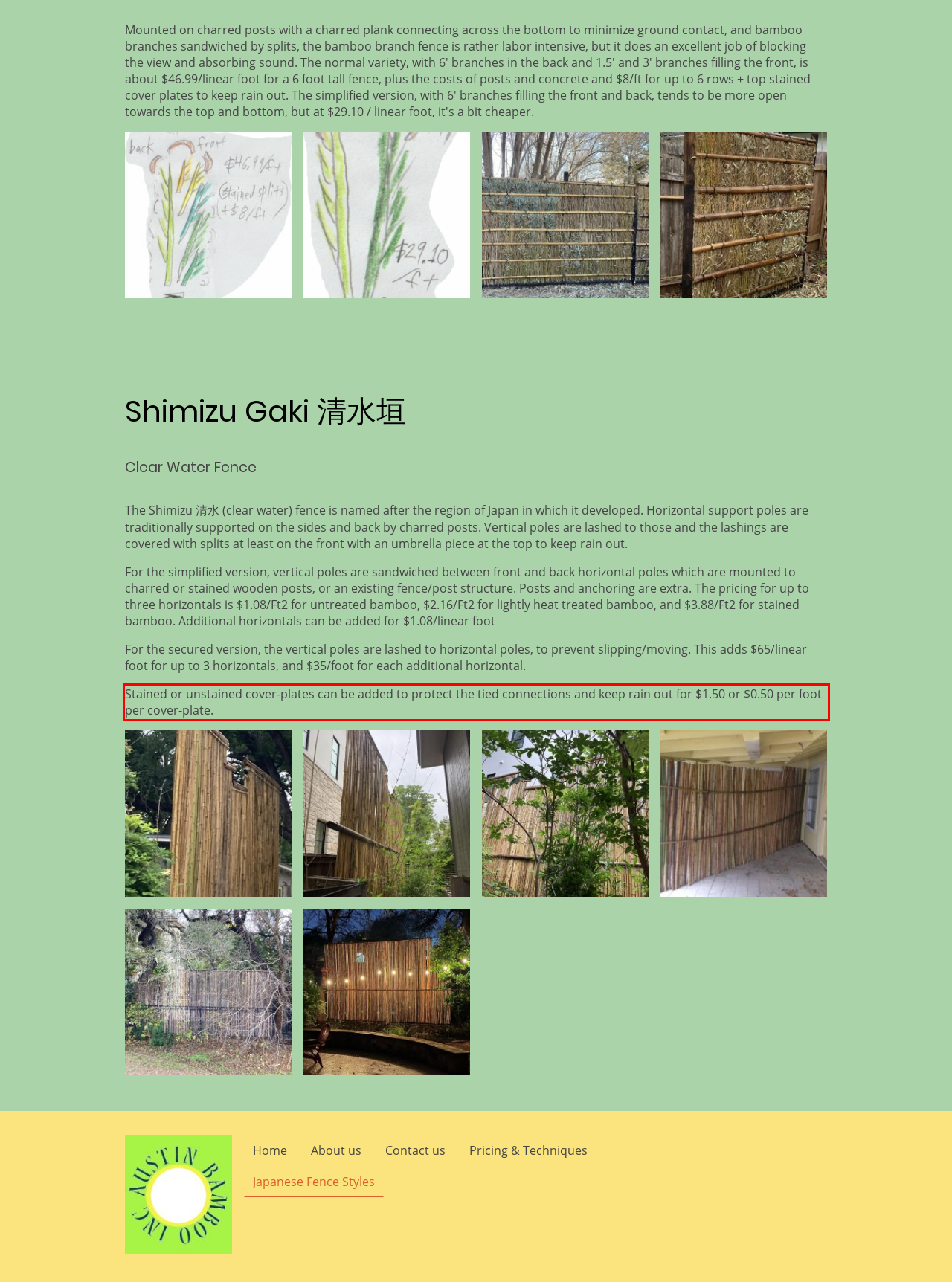The screenshot you have been given contains a UI element surrounded by a red rectangle. Use OCR to read and extract the text inside this red rectangle.

Stained or unstained cover-plates can be added to protect the tied connections and keep rain out for $1.50 or $0.50 per foot per cover-plate.